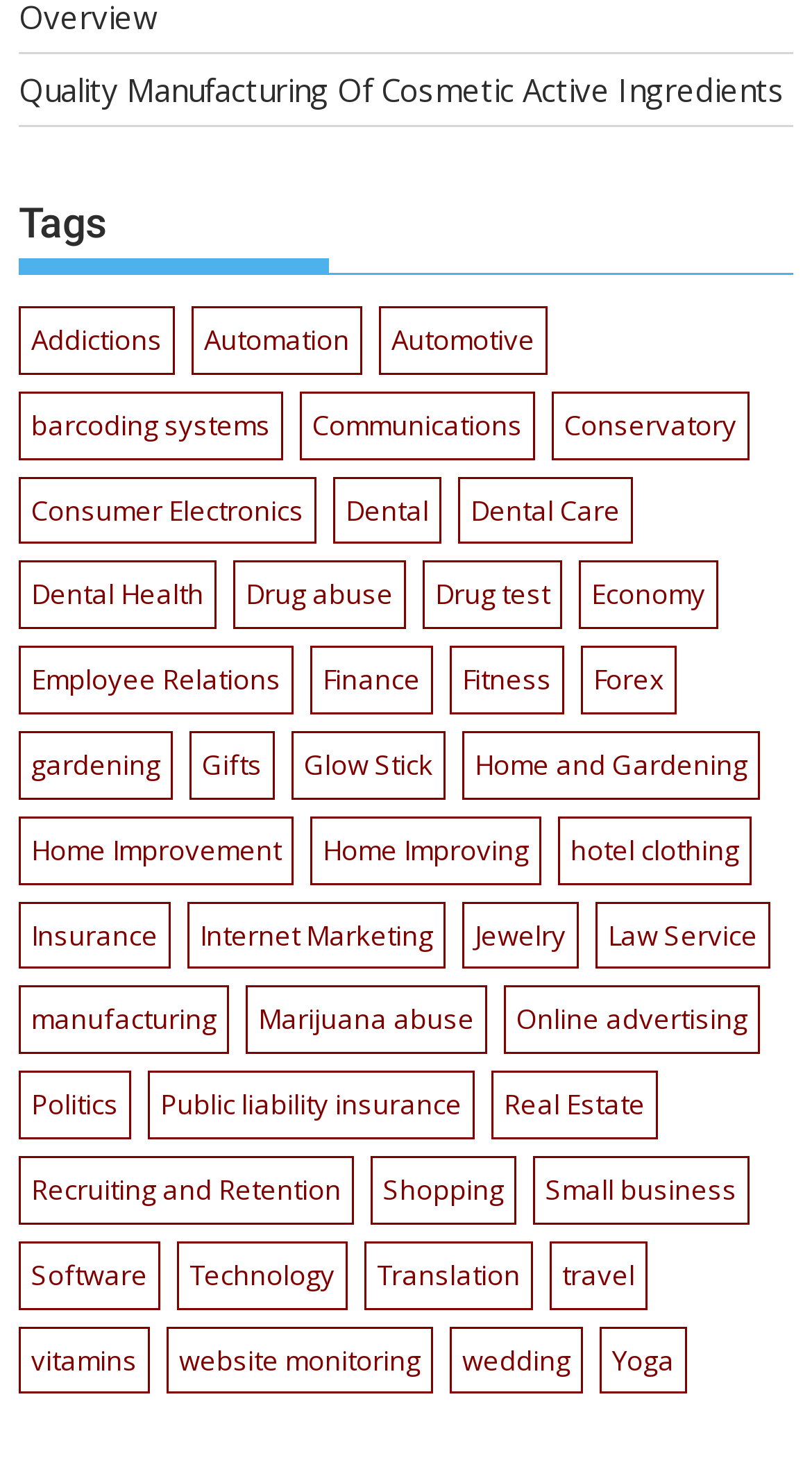How many tags are available on this webpage?
Please answer the question with a detailed and comprehensive explanation.

I counted the number of links under the 'Tags' heading, and there are 313 links, each representing a tag.